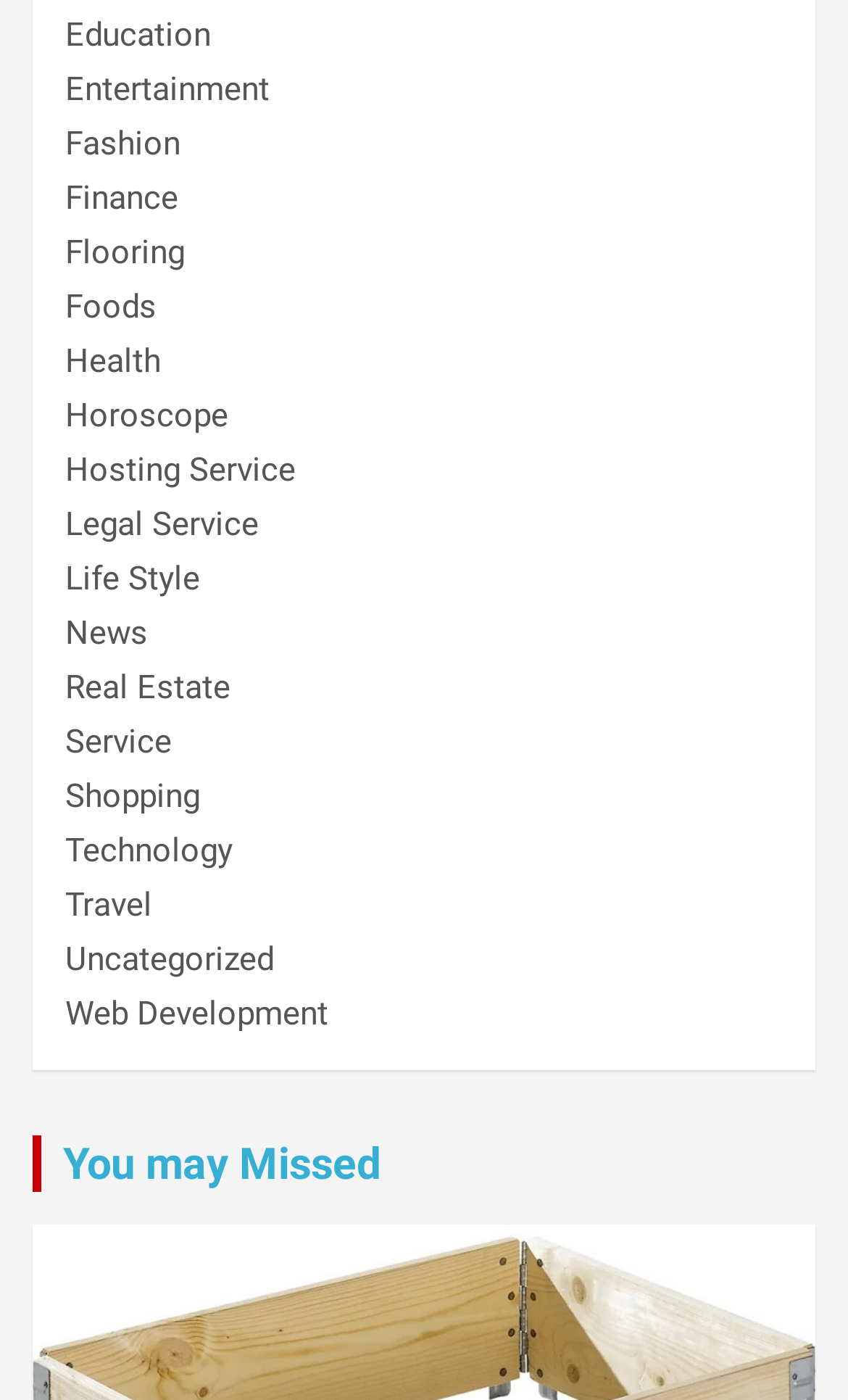What type of content is likely to be found in the 'Health' category?
Please provide a comprehensive and detailed answer to the question.

Based on the category name 'Health', it is likely that the content found in this category will be related to health, wellness, or medical information, such as articles, news, or resources.